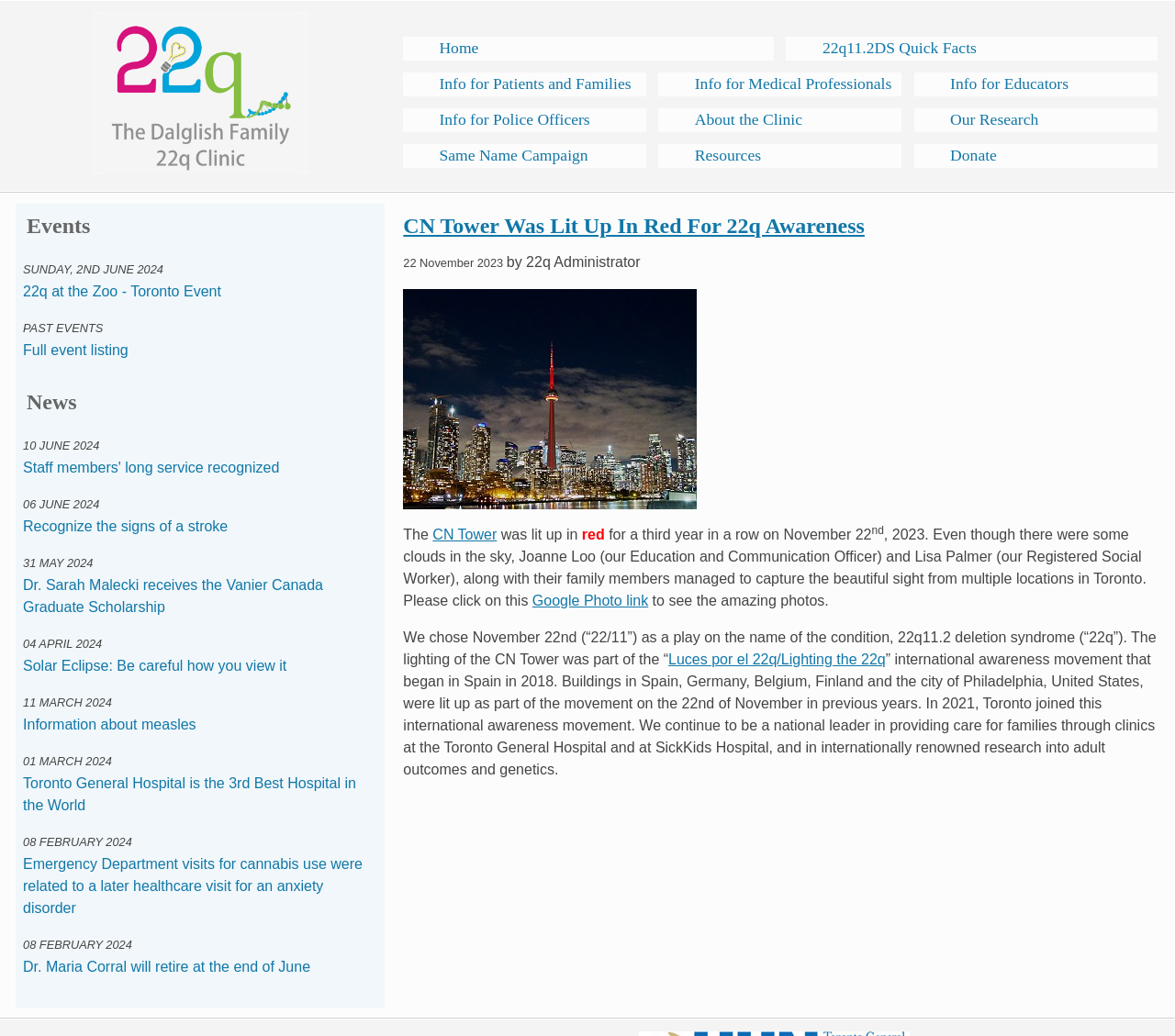Determine the bounding box coordinates of the clickable area required to perform the following instruction: "Listen to 'SOUNDCLOUD click HERE'". The coordinates should be represented as four float numbers between 0 and 1: [left, top, right, bottom].

None